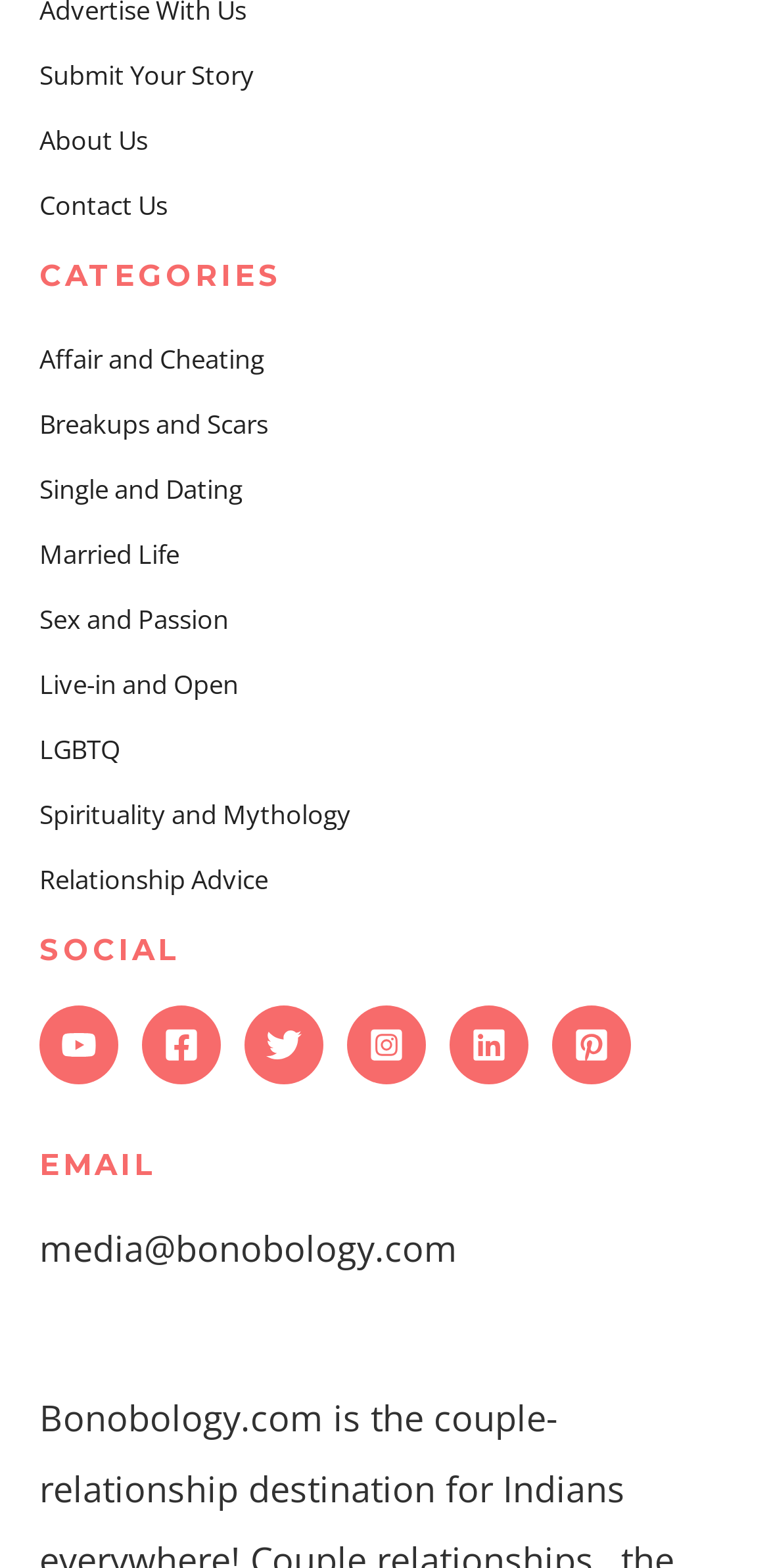Predict the bounding box coordinates of the area that should be clicked to accomplish the following instruction: "Contact us". The bounding box coordinates should consist of four float numbers between 0 and 1, i.e., [left, top, right, bottom].

[0.051, 0.12, 0.218, 0.142]